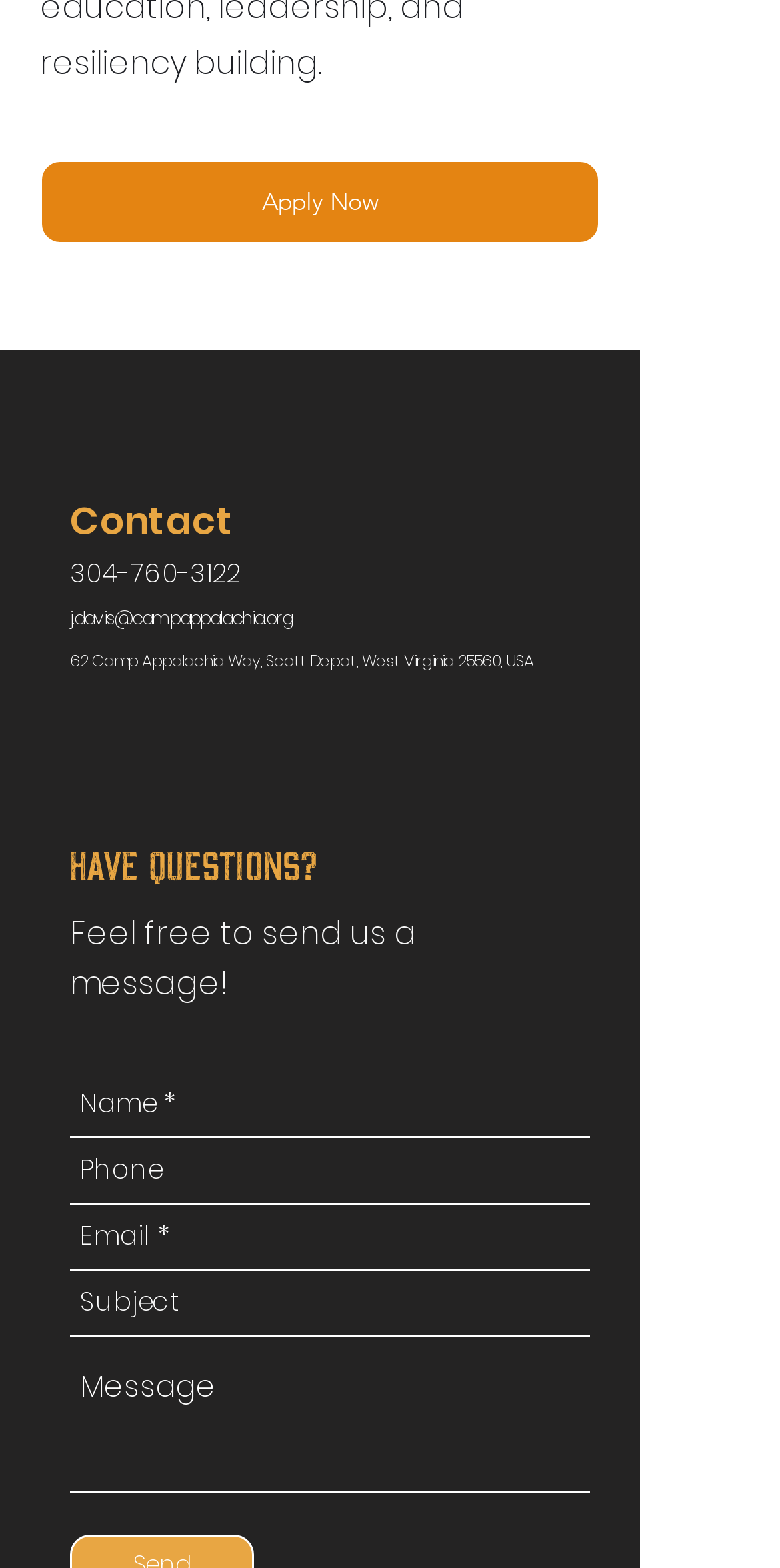Please identify the bounding box coordinates of the element that needs to be clicked to execute the following command: "Enter your name". Provide the bounding box using four float numbers between 0 and 1, formatted as [left, top, right, bottom].

[0.09, 0.683, 0.756, 0.727]